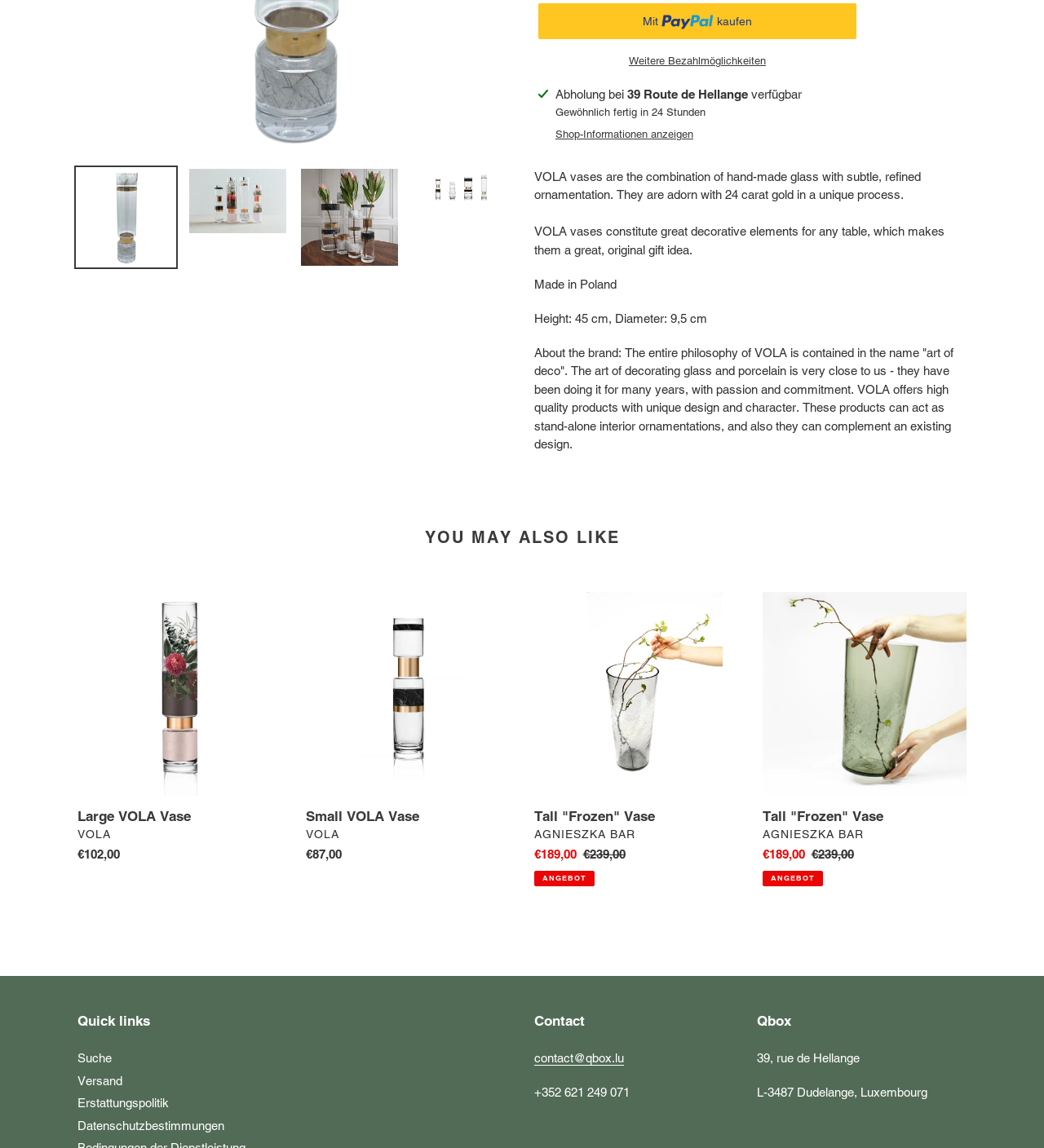Using the given description, provide the bounding box coordinates formatted as (top-left x, top-left y, bottom-right x, bottom-right y), with all values being floating point numbers between 0 and 1. Description: Shop-Informationen anzeigen

[0.532, 0.11, 0.664, 0.124]